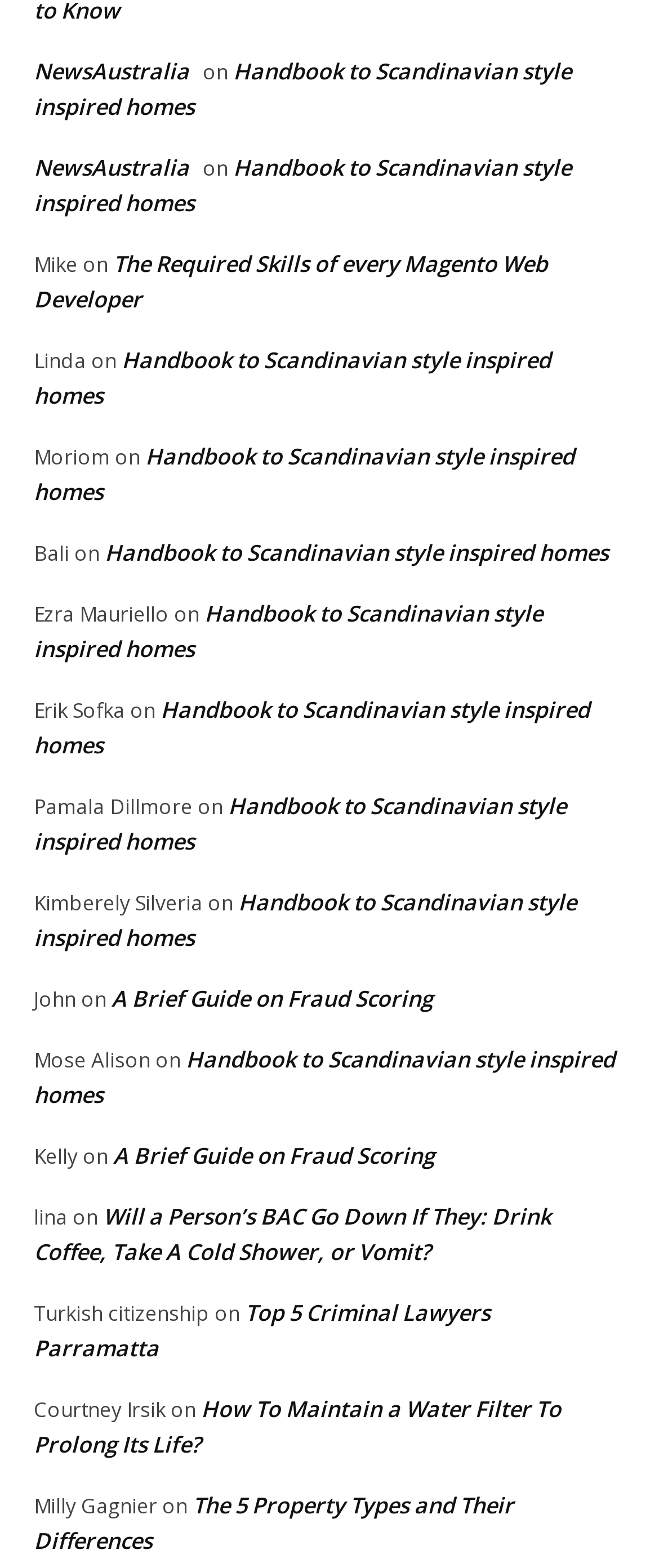What is the first link on the webpage?
Using the image as a reference, deliver a detailed and thorough answer to the question.

The first link on the webpage is 'NewsAustralia' which is located at the top-left corner of the webpage with a bounding box of [0.051, 0.035, 0.287, 0.055].